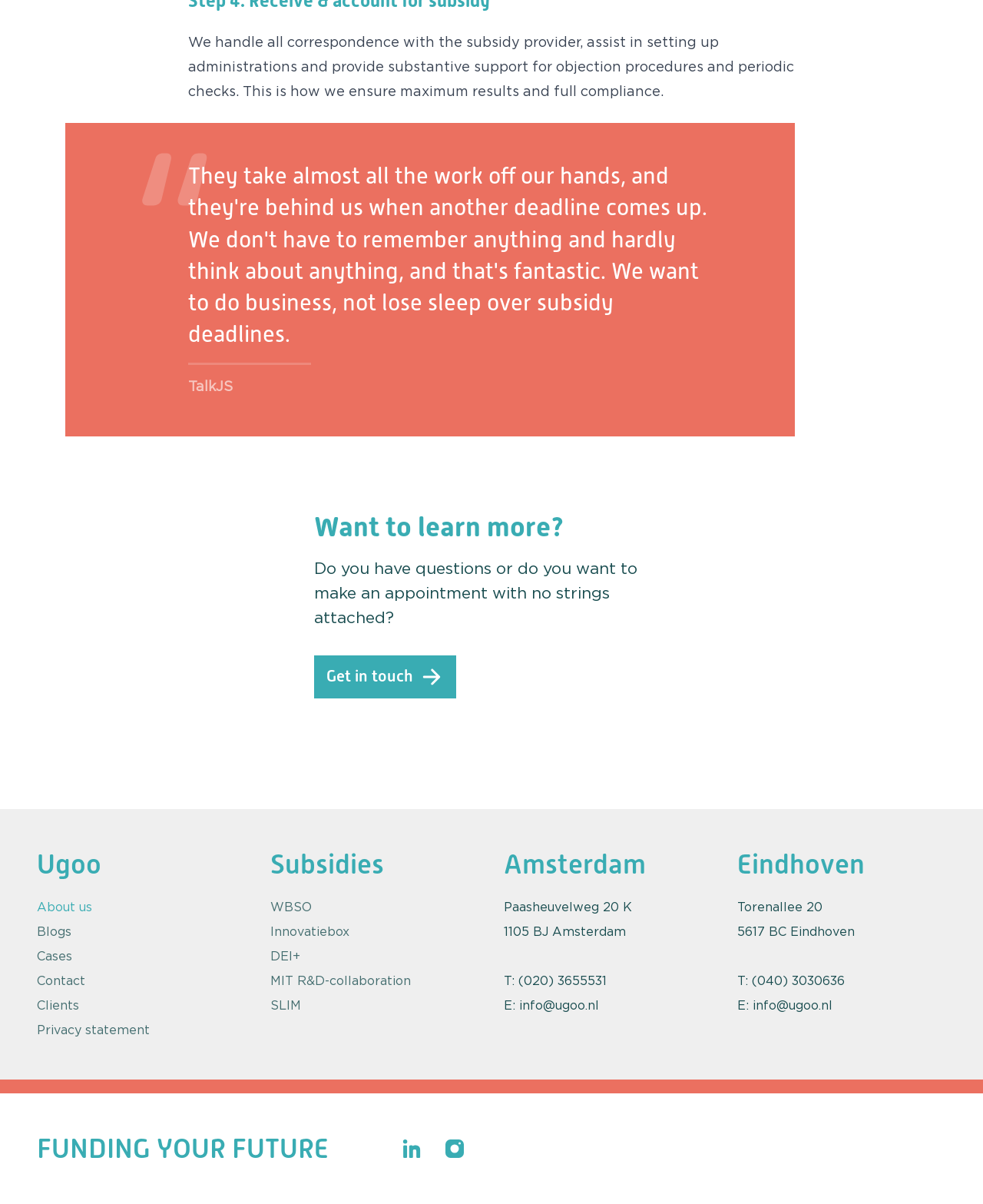What is the tagline of Ugoo?
Using the details from the image, give an elaborate explanation to answer the question.

The tagline of Ugoo is mentioned in the StaticText element with ID 69, which is 'FUNDING YOUR FUTURE'. This is located at the bottom of the webpage.